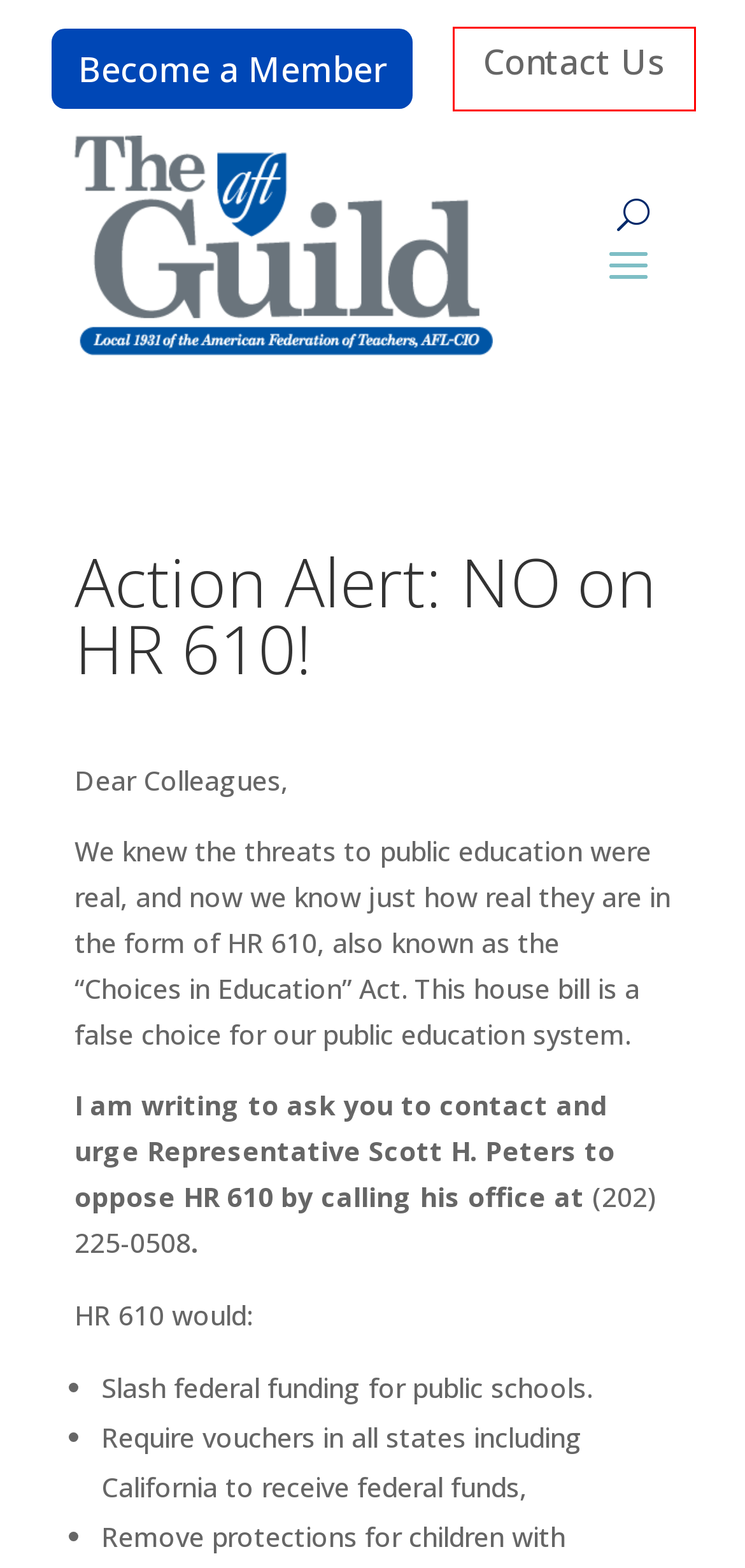Given a screenshot of a webpage with a red bounding box highlighting a UI element, choose the description that best corresponds to the new webpage after clicking the element within the red bounding box. Here are your options:
A. AFT Guild, Local 1931 Statements - The AFT Guild
B. Realize Marketing | Maryland SEO Company | Web Design
C. Hot Topics Archives - The AFT Guild
D. Officers Archives - The AFT Guild
E. Mission Statement & History - The AFT Guild
F. Workers' Compensation - The AFT Guild
G. Donate - The AFT Guild
H. Contact Us - The AFT Guild

H